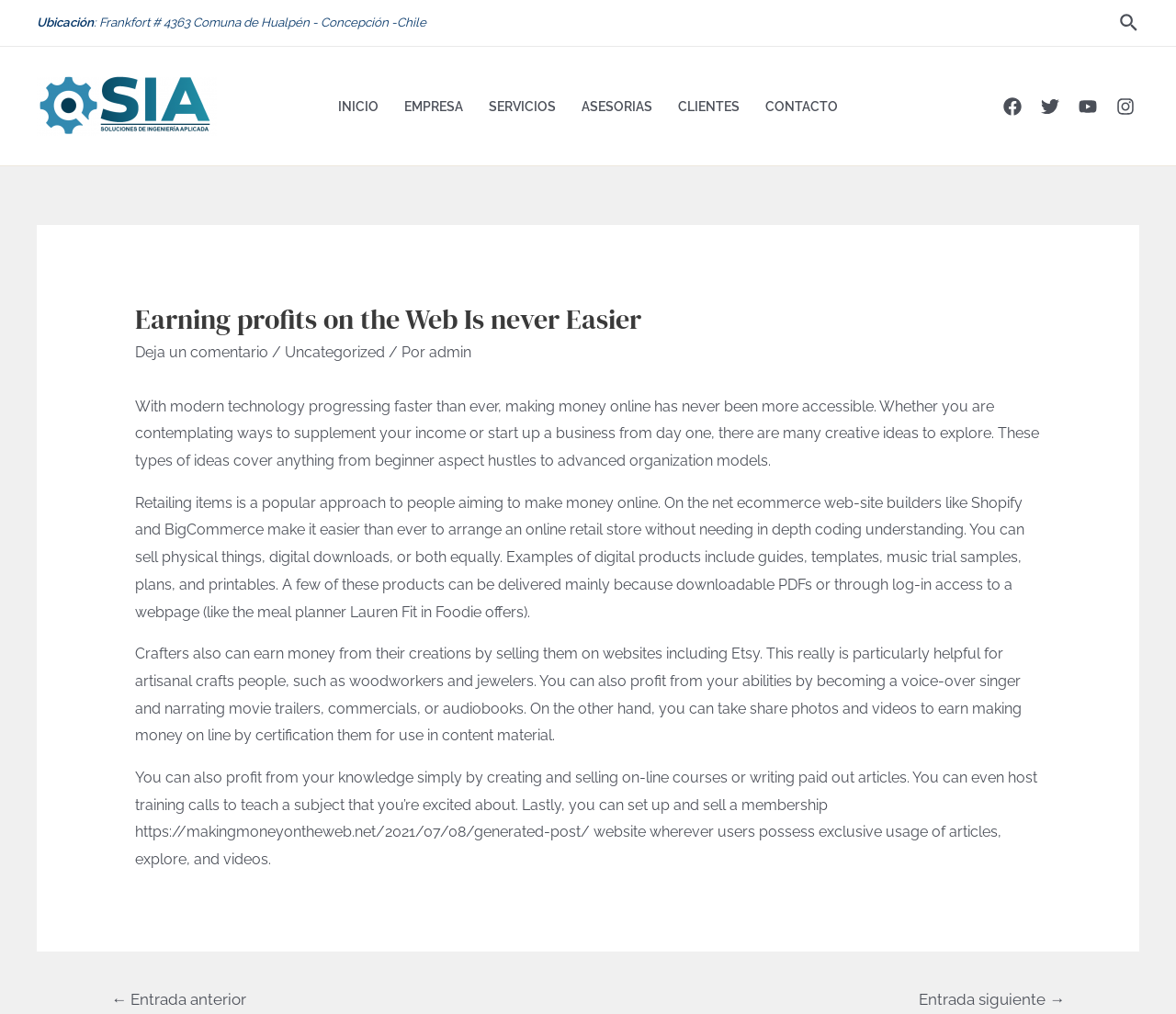Look at the image and answer the question in detail:
What social media platforms are linked on the webpage?

I found the social media platforms by looking at the link elements with the labels 'Facebook', 'Twitter', 'YouTube', and 'Instagram', each with its corresponding image element.